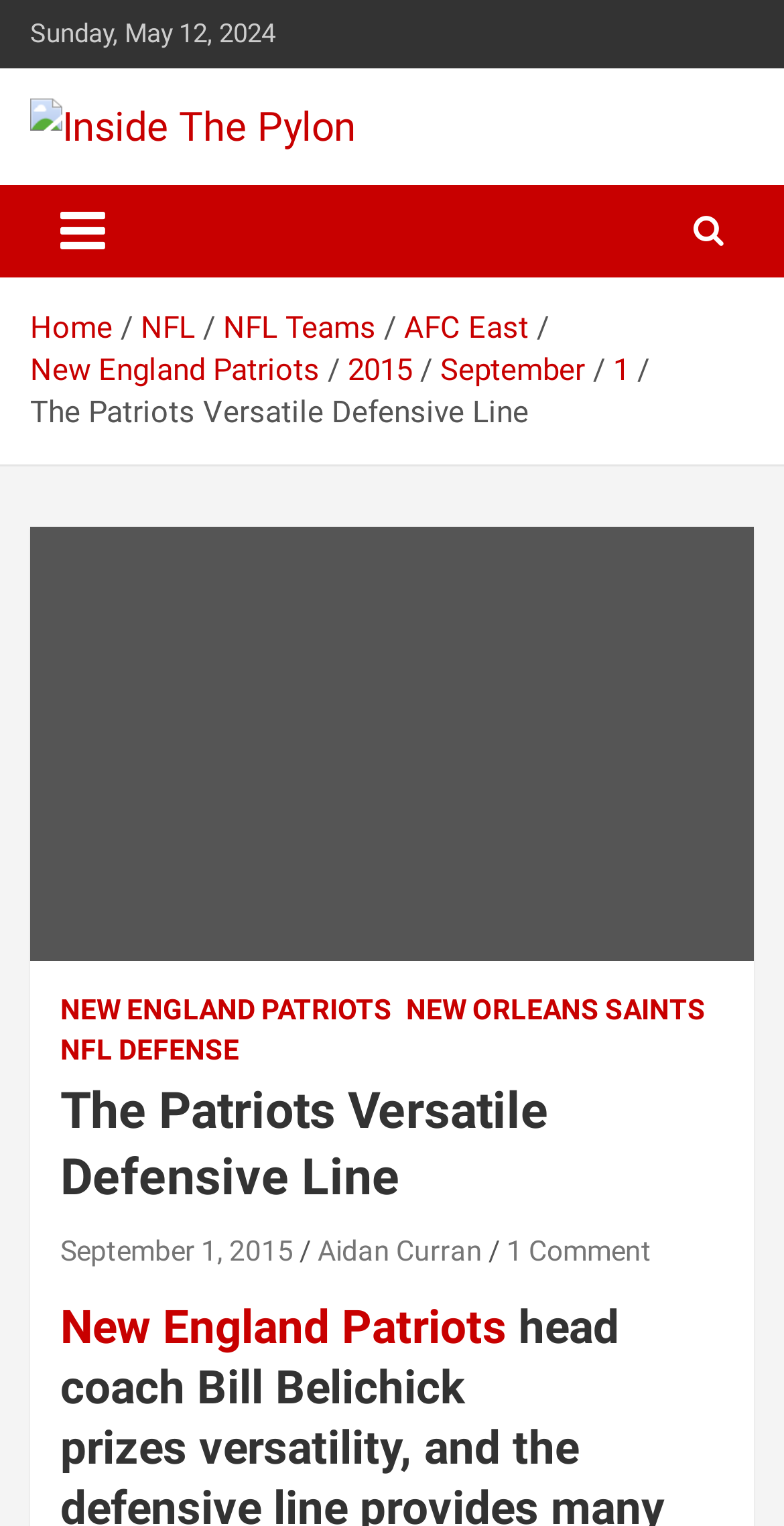Please identify the bounding box coordinates of the clickable area that will fulfill the following instruction: "Check the 'NFL DEFENSE' link". The coordinates should be in the format of four float numbers between 0 and 1, i.e., [left, top, right, bottom].

[0.077, 0.676, 0.305, 0.701]